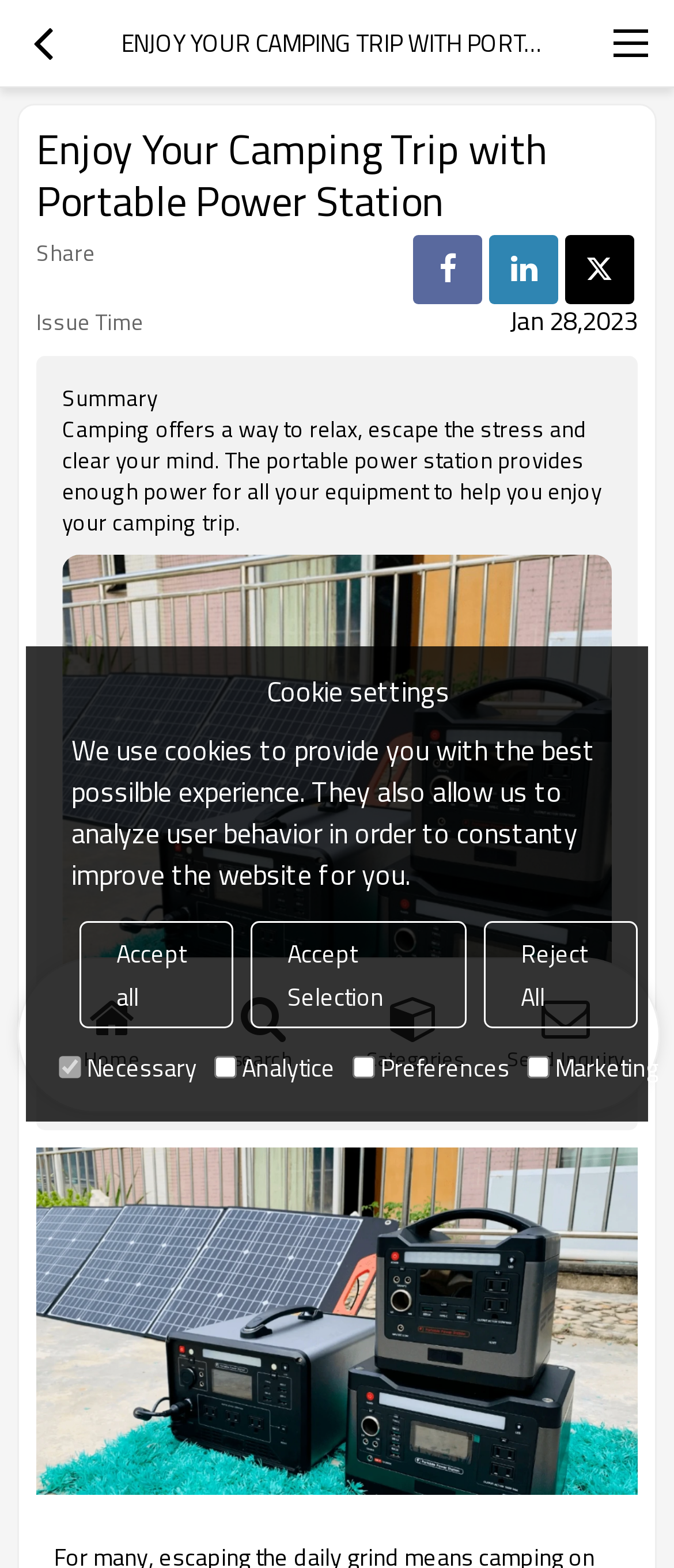Please identify the bounding box coordinates for the region that you need to click to follow this instruction: "follow the fifteenth link".

None